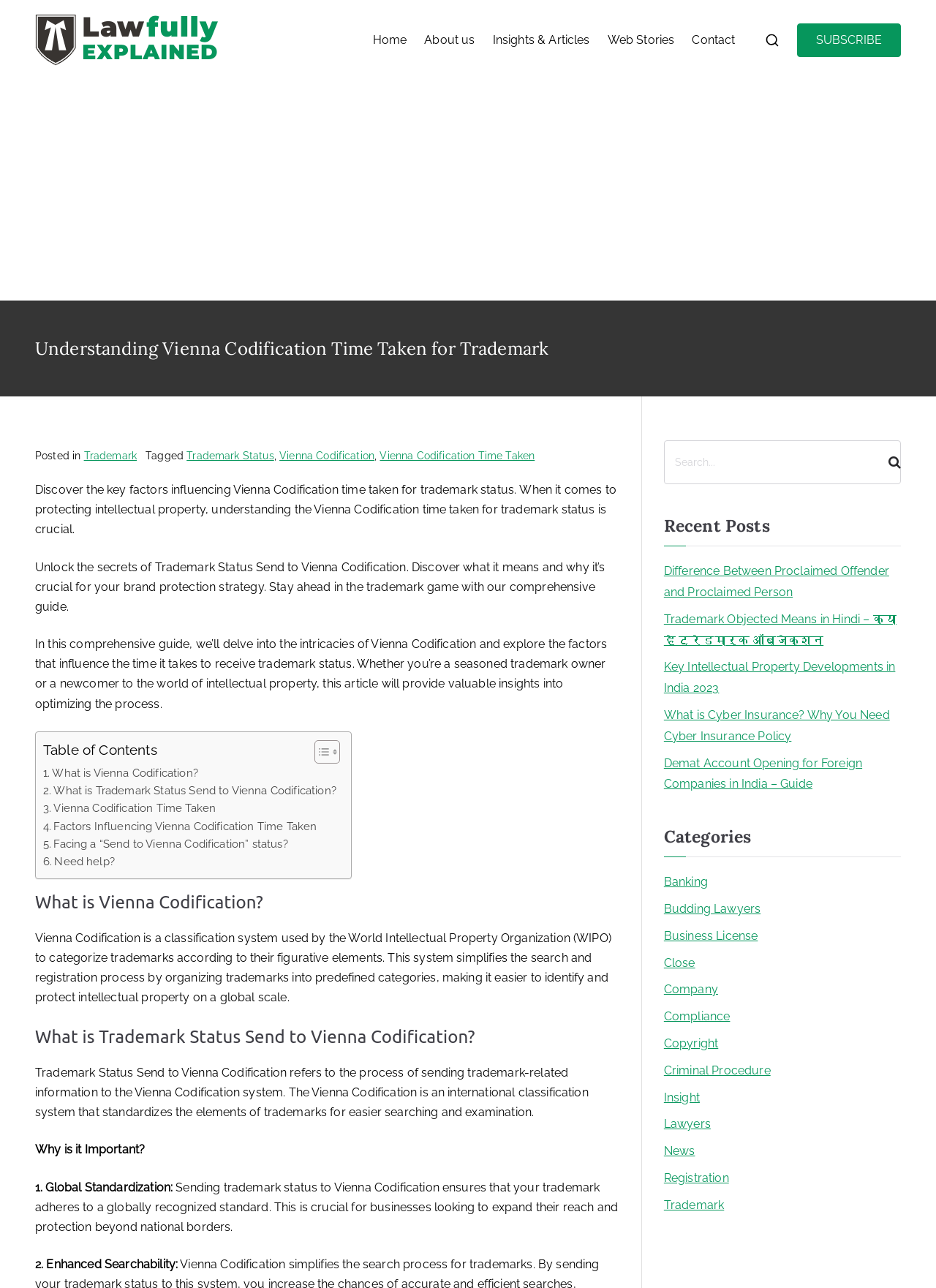Can you identify the bounding box coordinates of the clickable region needed to carry out this instruction: 'Read the 'Understanding Vienna Codification Time Taken for Trademark' article'? The coordinates should be four float numbers within the range of 0 to 1, stated as [left, top, right, bottom].

[0.038, 0.262, 0.586, 0.279]